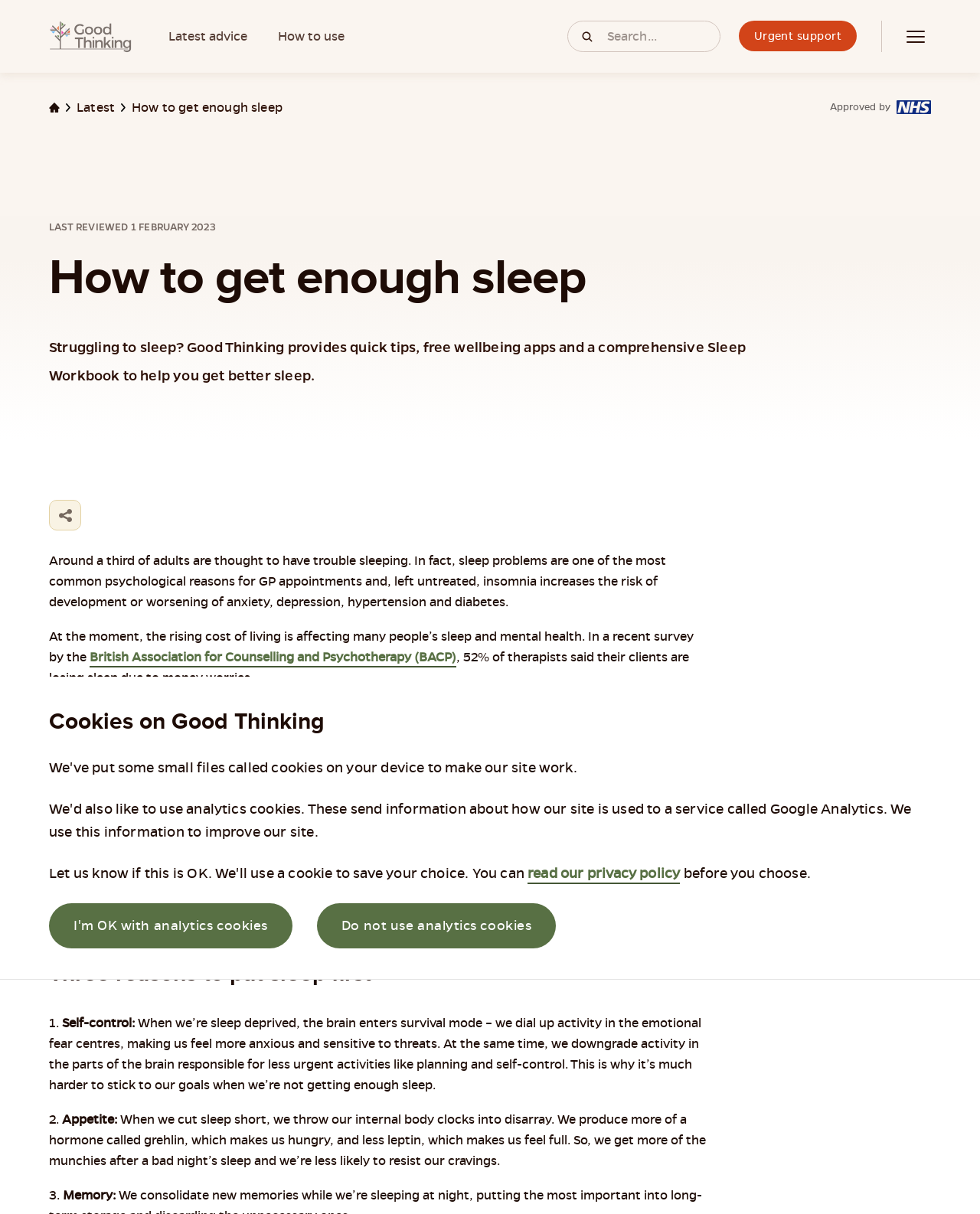Please identify the bounding box coordinates of the clickable element to fulfill the following instruction: "Read latest advice". The coordinates should be four float numbers between 0 and 1, i.e., [left, top, right, bottom].

[0.172, 0.023, 0.252, 0.037]